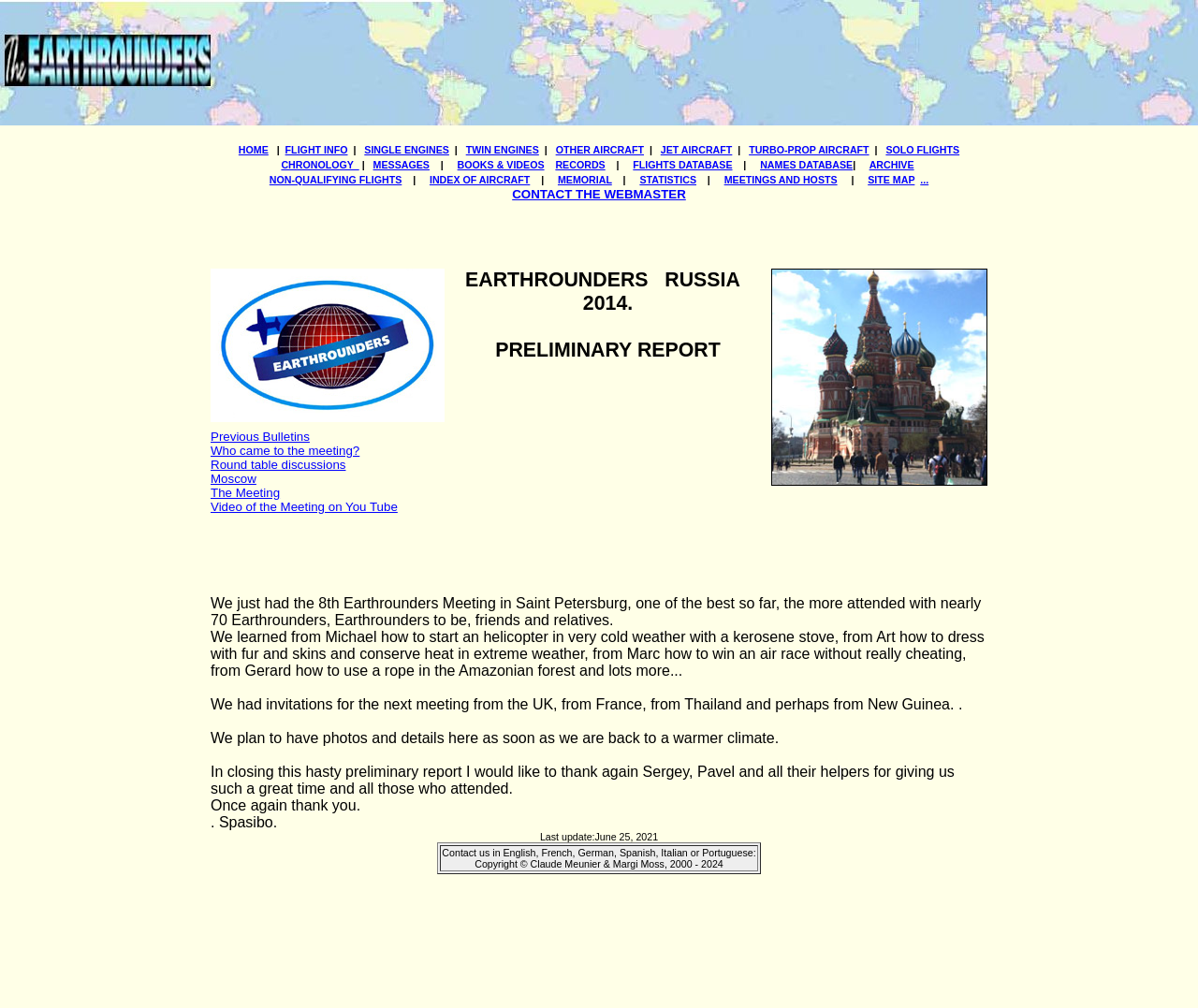Determine the bounding box for the UI element as described: "INDEX OF AIRCRAFT". The coordinates should be represented as four float numbers between 0 and 1, formatted as [left, top, right, bottom].

[0.359, 0.173, 0.442, 0.184]